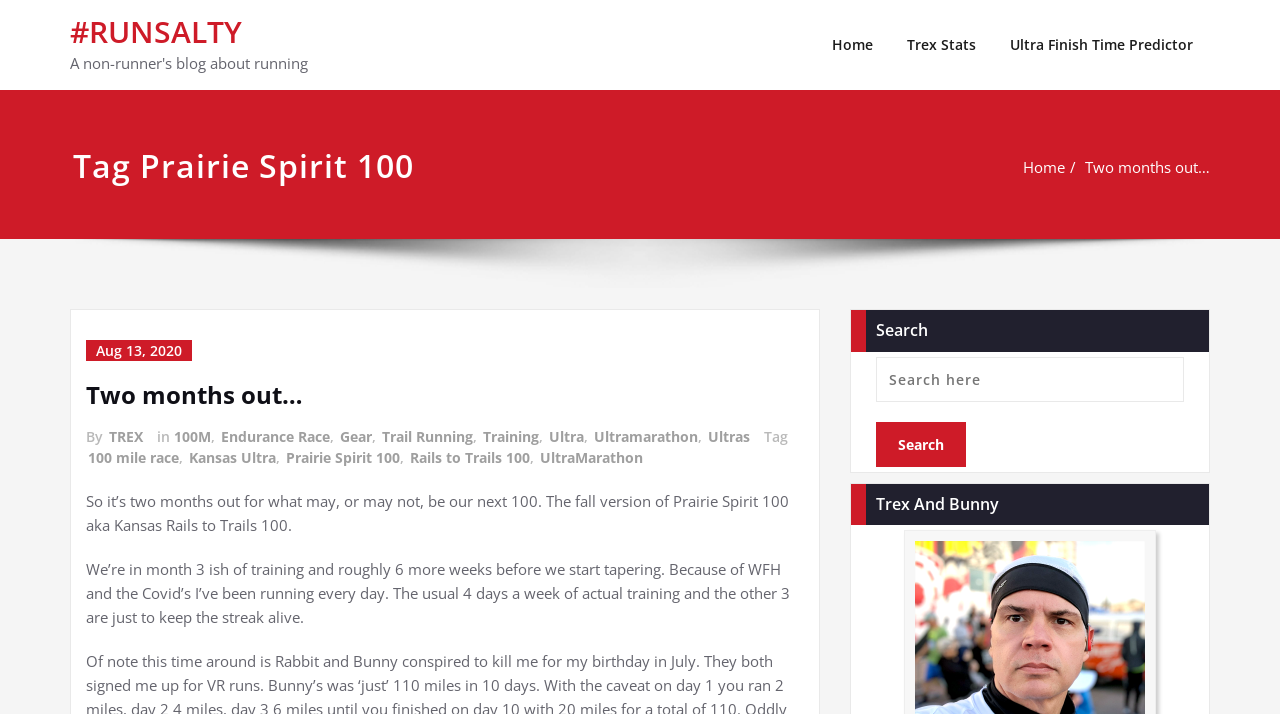Given the webpage screenshot, identify the bounding box of the UI element that matches this description: "name="s" placeholder="Search here"".

[0.684, 0.5, 0.925, 0.563]